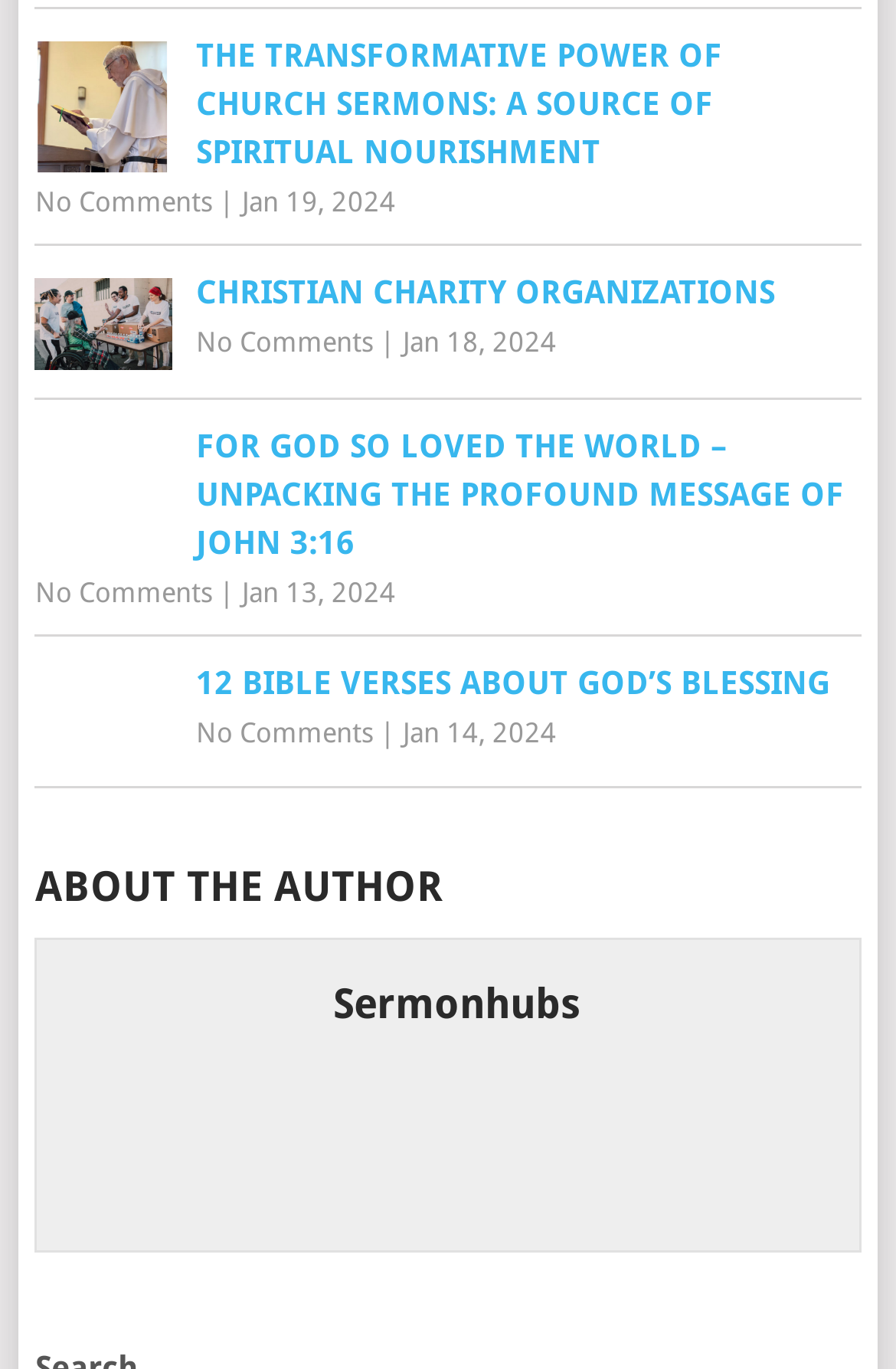Please indicate the bounding box coordinates of the element's region to be clicked to achieve the instruction: "View Christian charity organizations". Provide the coordinates as four float numbers between 0 and 1, i.e., [left, top, right, bottom].

[0.039, 0.196, 0.961, 0.231]